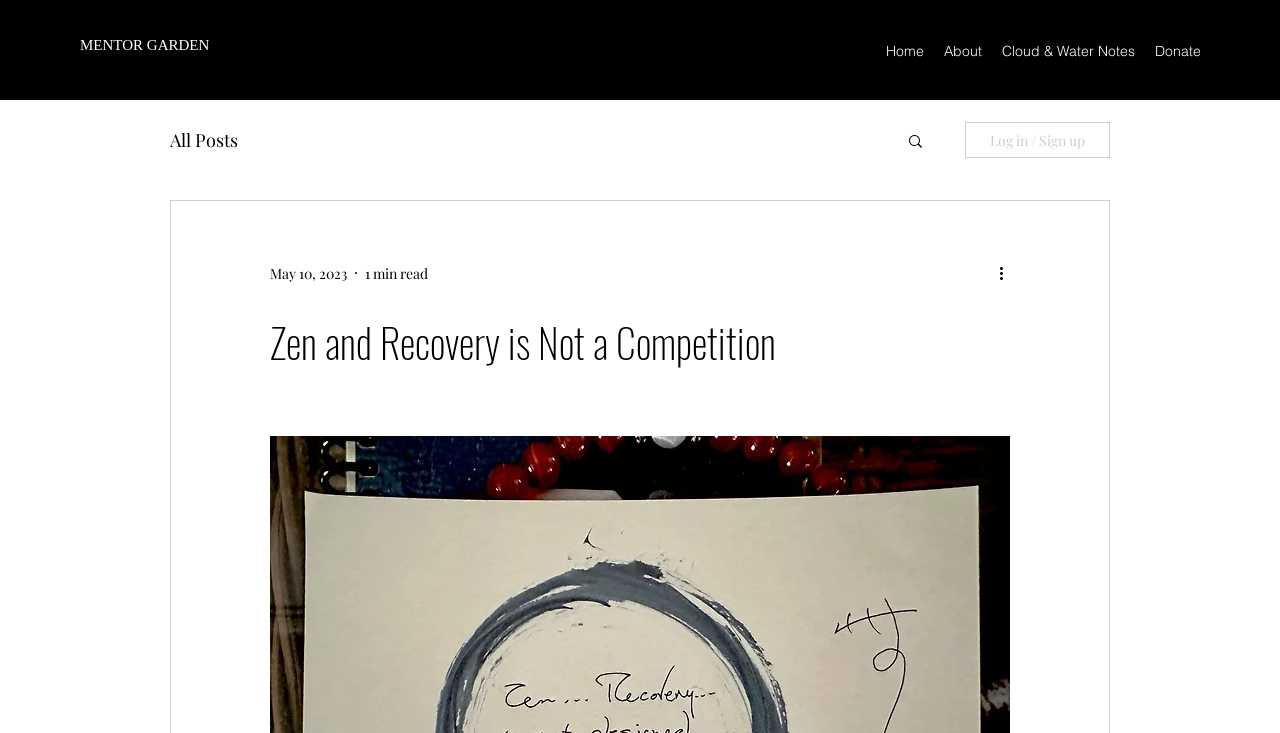What is the name of the blog section?
Look at the image and answer with only one word or phrase.

blog